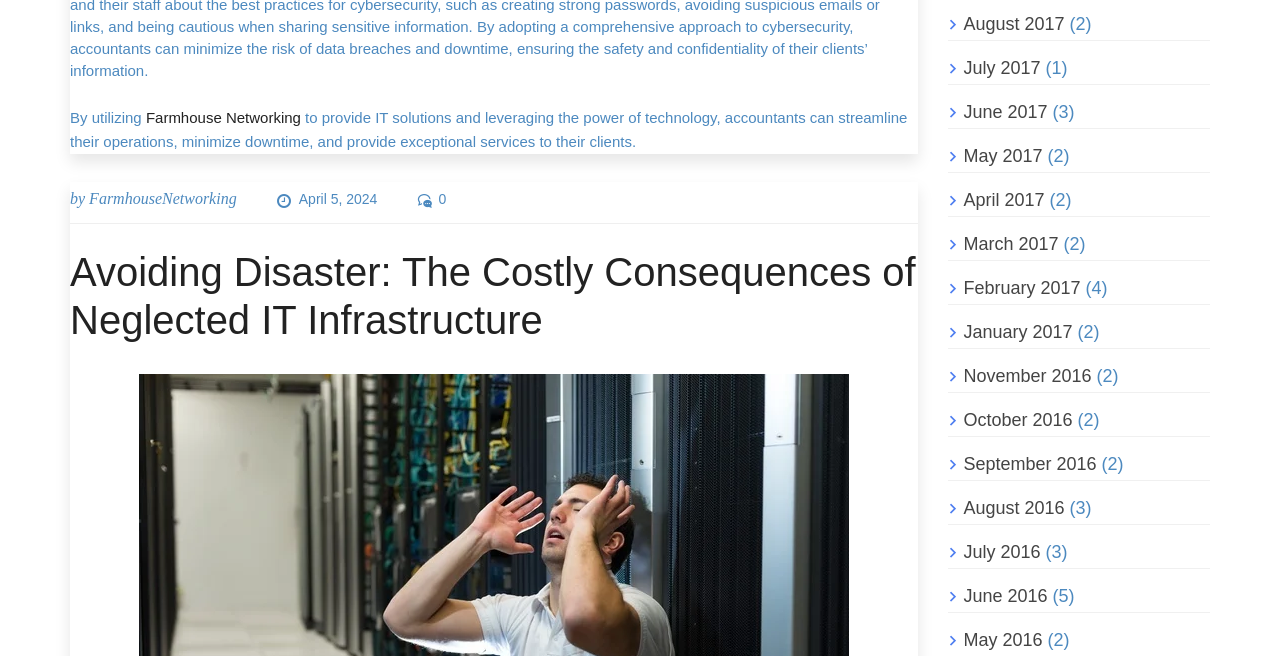Given the element description: "March 2017", predict the bounding box coordinates of the UI element it refers to, using four float numbers between 0 and 1, i.e., [left, top, right, bottom].

[0.753, 0.357, 0.827, 0.388]